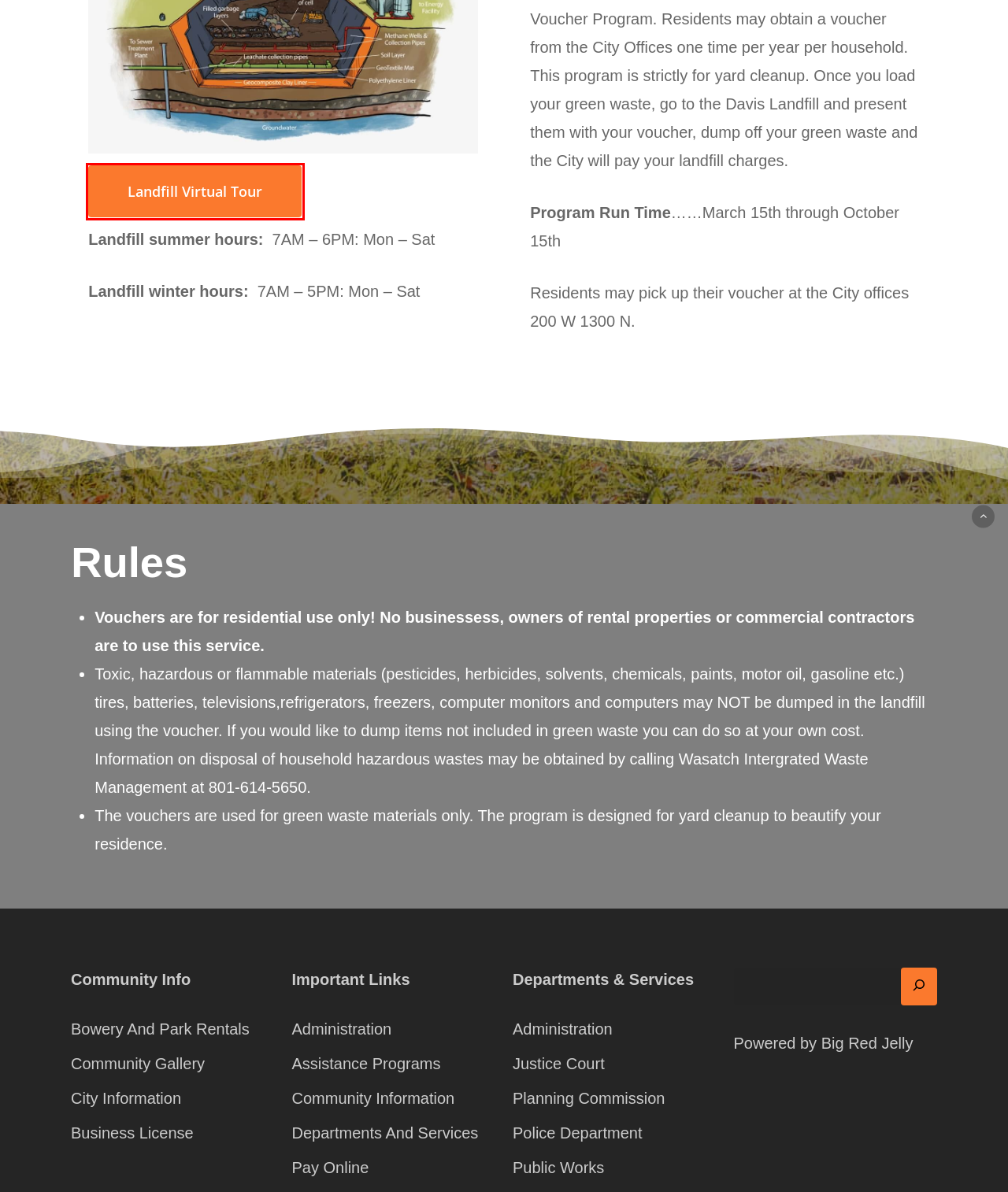Provided is a screenshot of a webpage with a red bounding box around an element. Select the most accurate webpage description for the page that appears after clicking the highlighted element. Here are the candidates:
A. Community Gallery – Sunset City
B. Public Works – Sunset City
C. Sunset Room Rentals – Sunset City
D. Utilities Info – Sunset City
E. Utah Statewide Warrants Search
F. Web Development Agency & Branding Services | Big Red Jelly
G. City Information – Sunset City
H. Davis Landfill - Wasatch Integrated Waste Management District

H